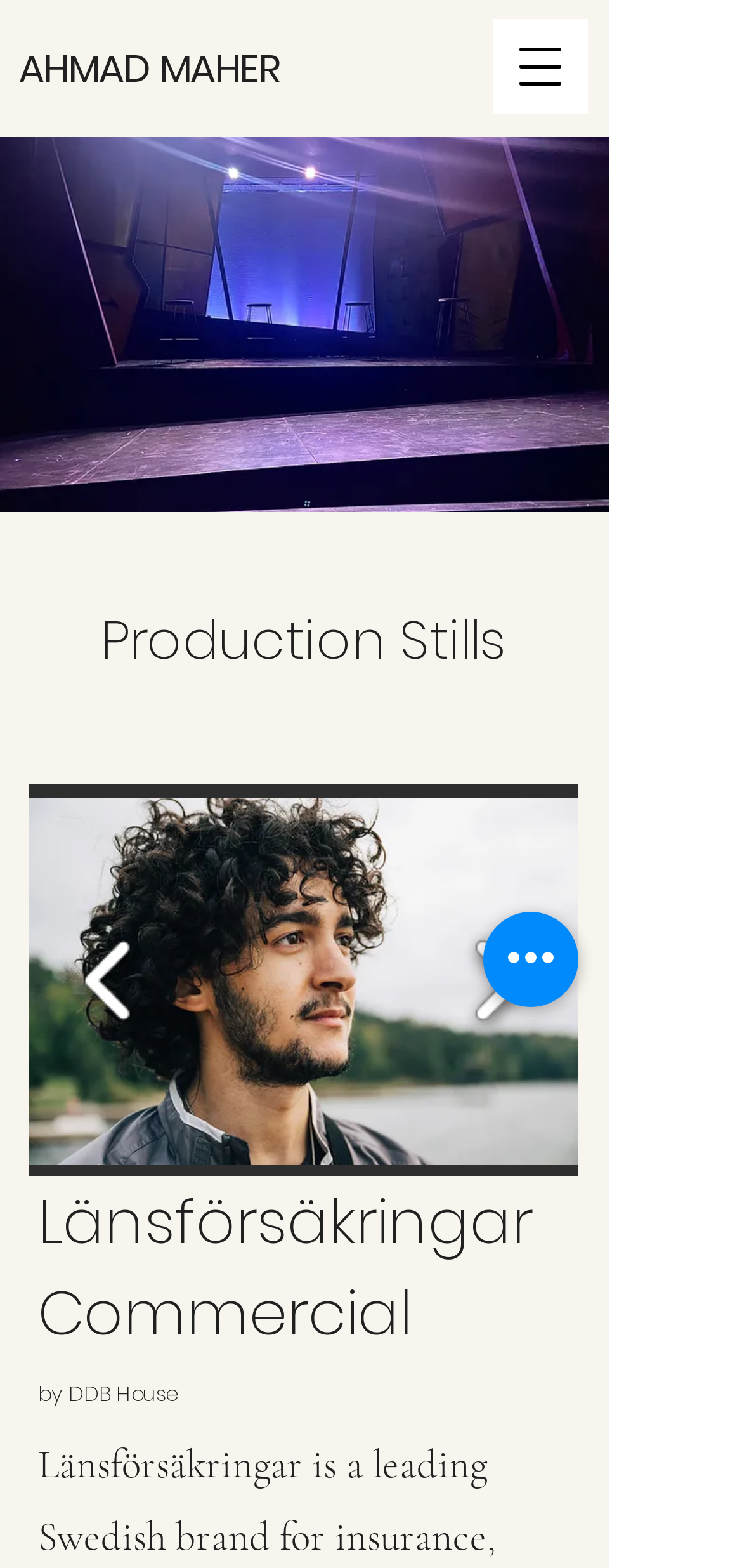What is the title of the current slide?
Refer to the screenshot and respond with a concise word or phrase.

Länsförsäkringar Commercial